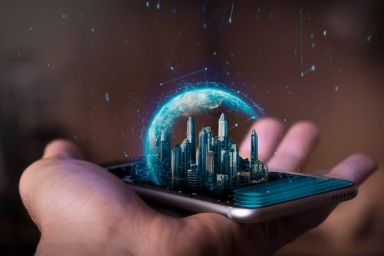Formulate a detailed description of the image content.

The image depicts a hand holding a smartphone that showcases a stunning holographic representation of a futuristic city. This digital artwork encapsulates the essence of "Smart Cities: Integrating Technology and Urban Living," highlighting the transformative impact of technology on urban environments. The city's skyline is rendered in vibrant colors, with soaring skyscrapers that suggest innovation and advanced infrastructure. Above this virtual cityscape, a glowing arc represents an ethereal globe, symbolizing global connectivity and the integration of digital technology into everyday life. This imagery underscores the theme of urban evolution, reflecting the ongoing discourse about the future of city living in an increasingly digital age.